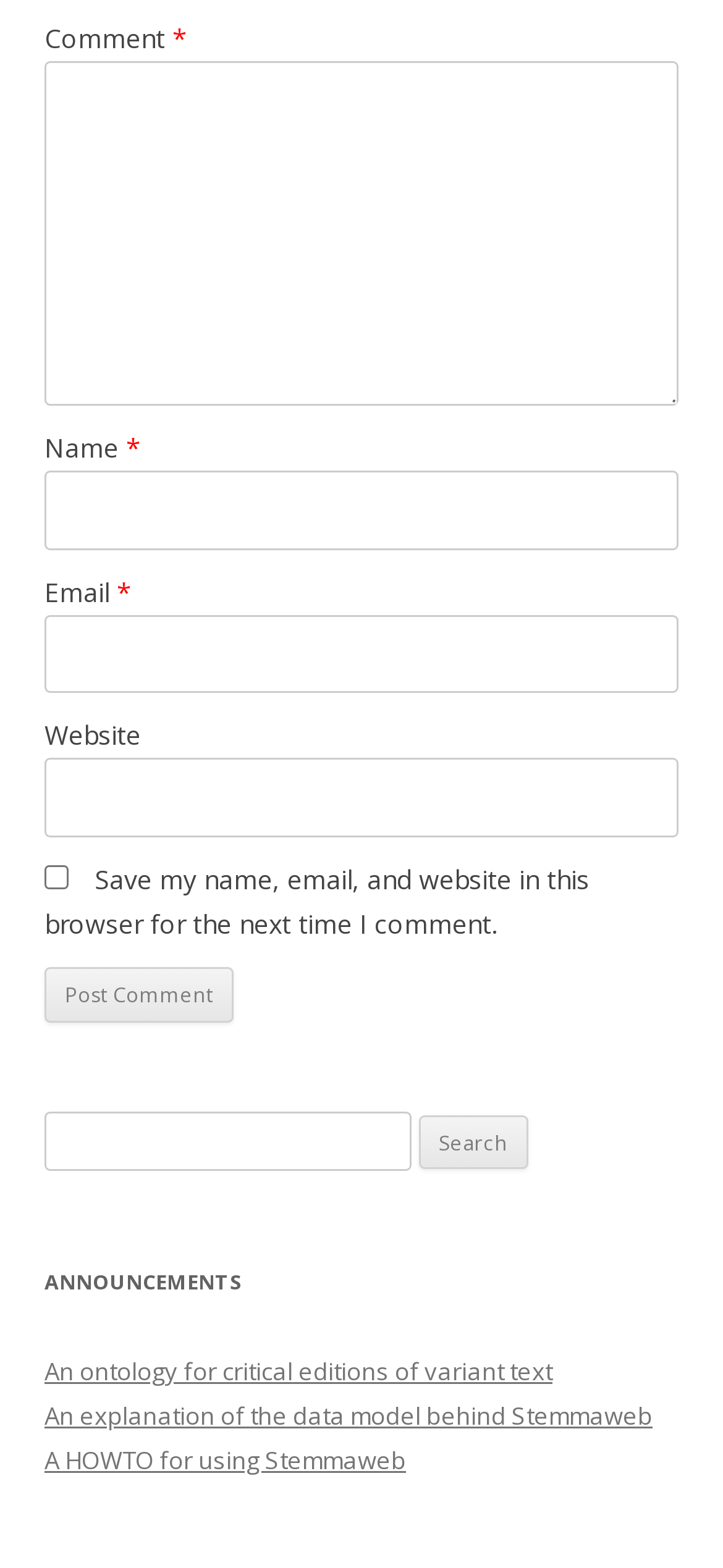Please indicate the bounding box coordinates for the clickable area to complete the following task: "Type your name". The coordinates should be specified as four float numbers between 0 and 1, i.e., [left, top, right, bottom].

[0.062, 0.3, 0.938, 0.351]